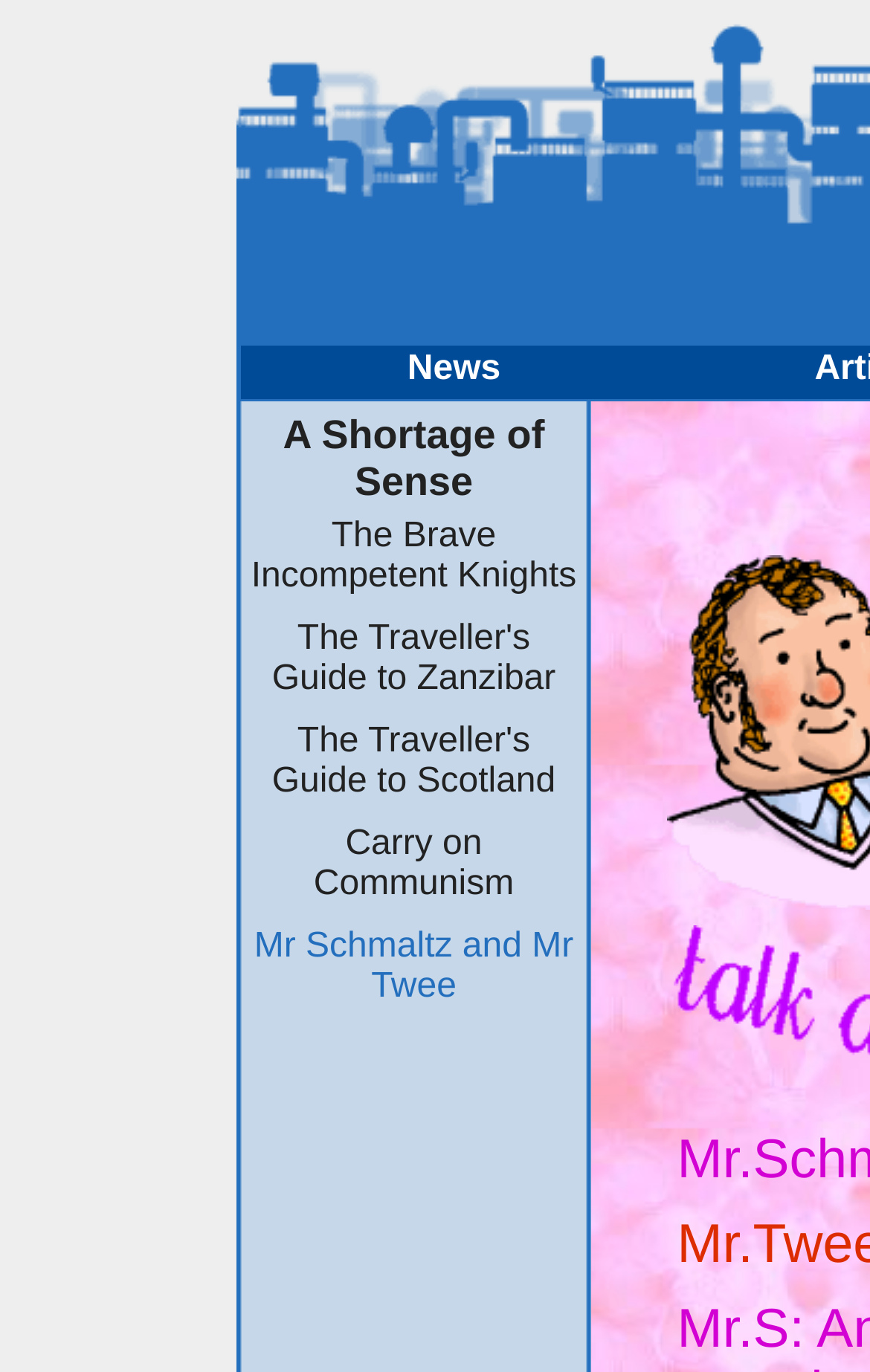Bounding box coordinates must be specified in the format (top-left x, top-left y, bottom-right x, bottom-right y). All values should be floating point numbers between 0 and 1. What are the bounding box coordinates of the UI element described as: Carry on Communism

[0.285, 0.593, 0.667, 0.668]